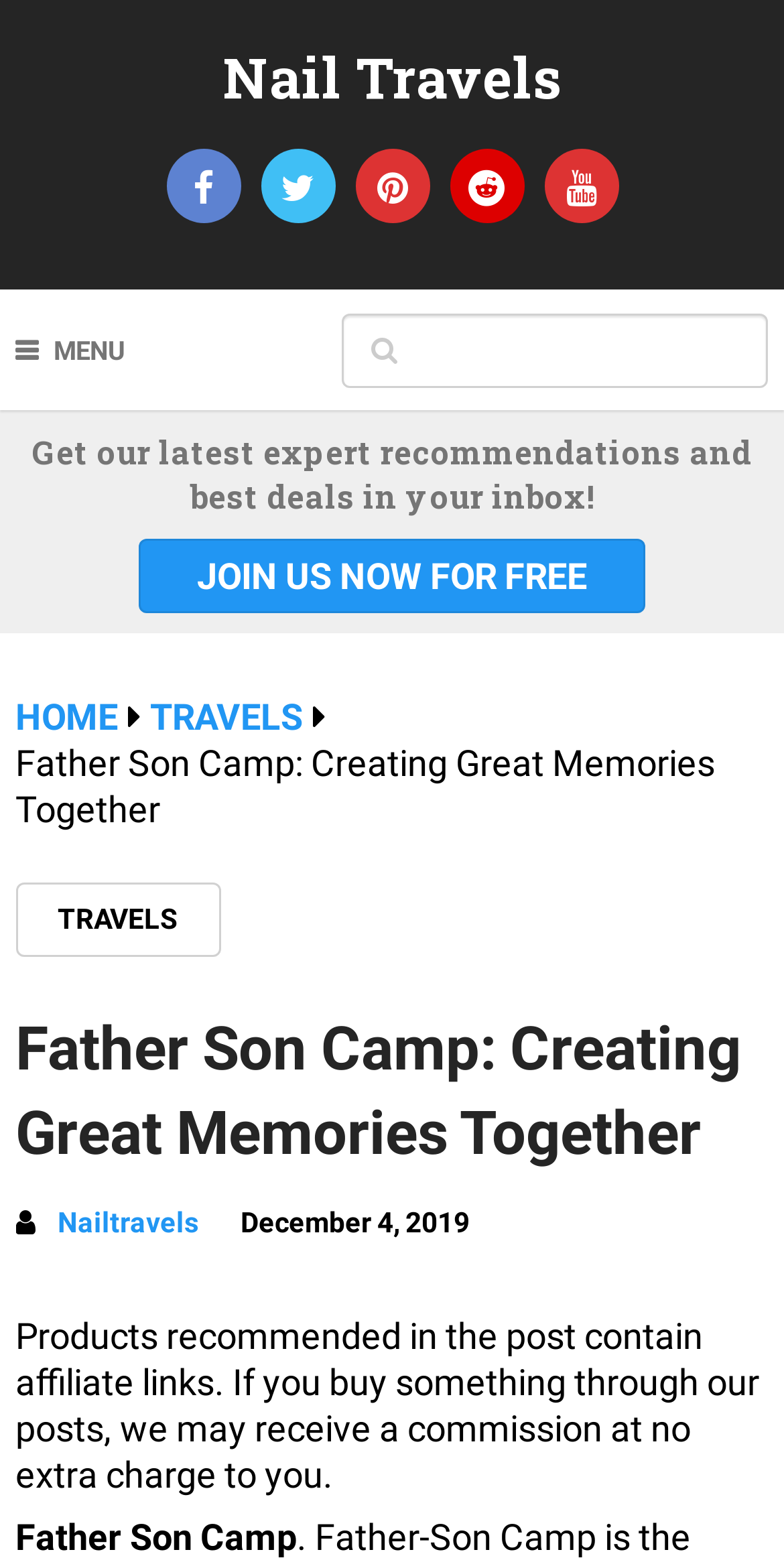What is the topic of the main article?
Please analyze the image and answer the question with as much detail as possible.

The main article on the webpage is about 'Father Son Camp', as indicated by the heading element with the same text.